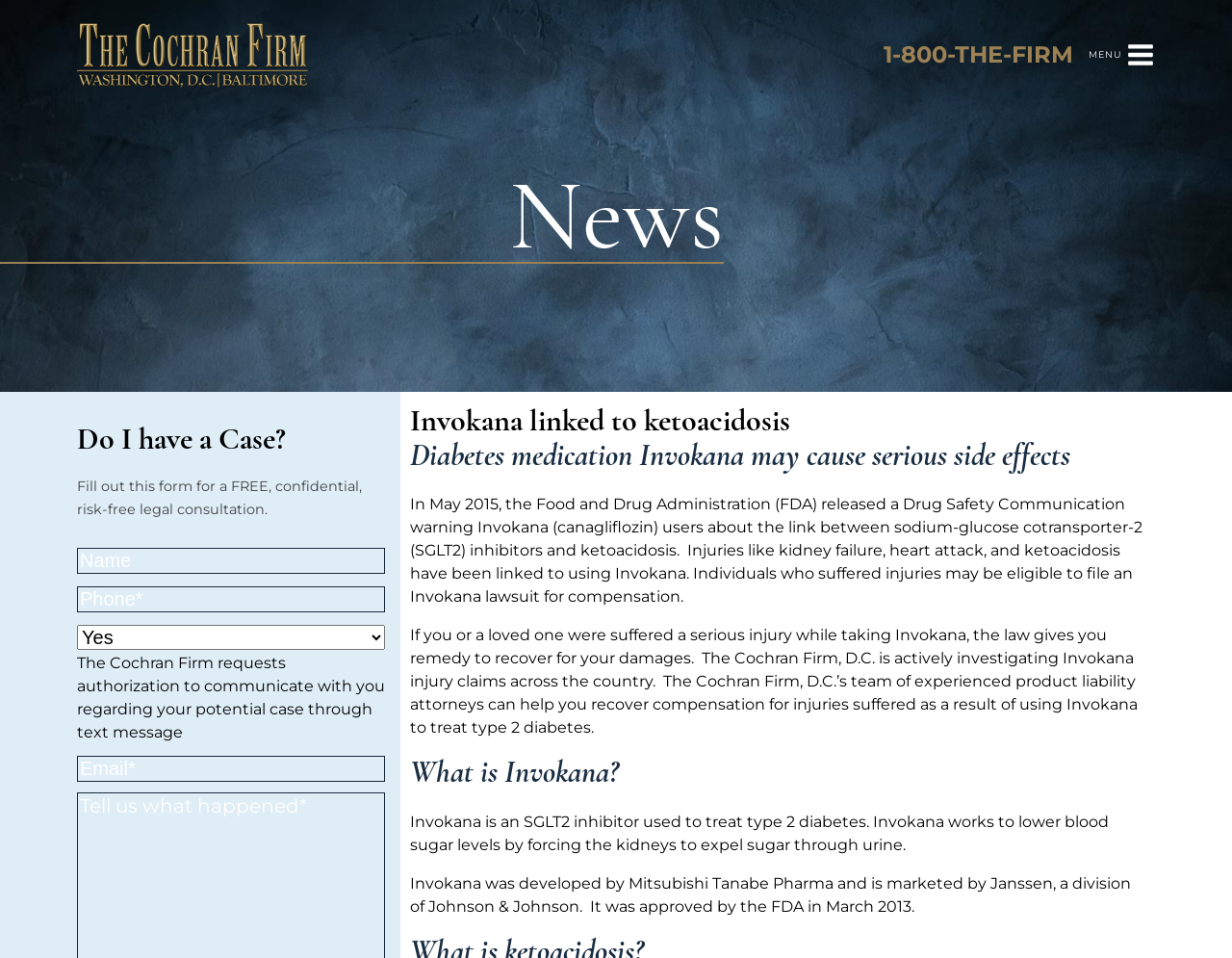Extract the bounding box of the UI element described as: "1-800-THE-FIRM".

[0.717, 0.039, 0.884, 0.076]